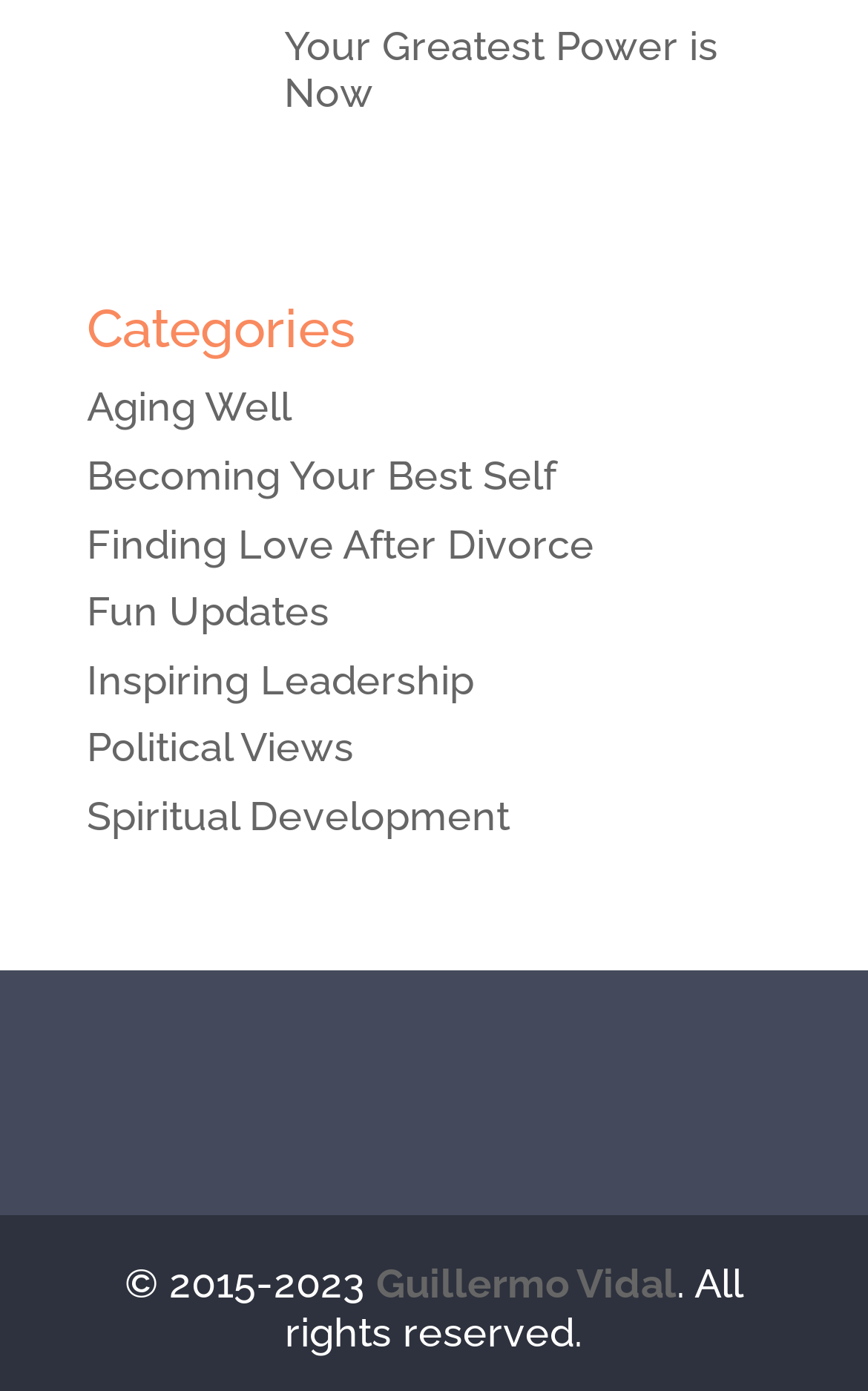Respond to the question with just a single word or phrase: 
How many categories are listed?

9